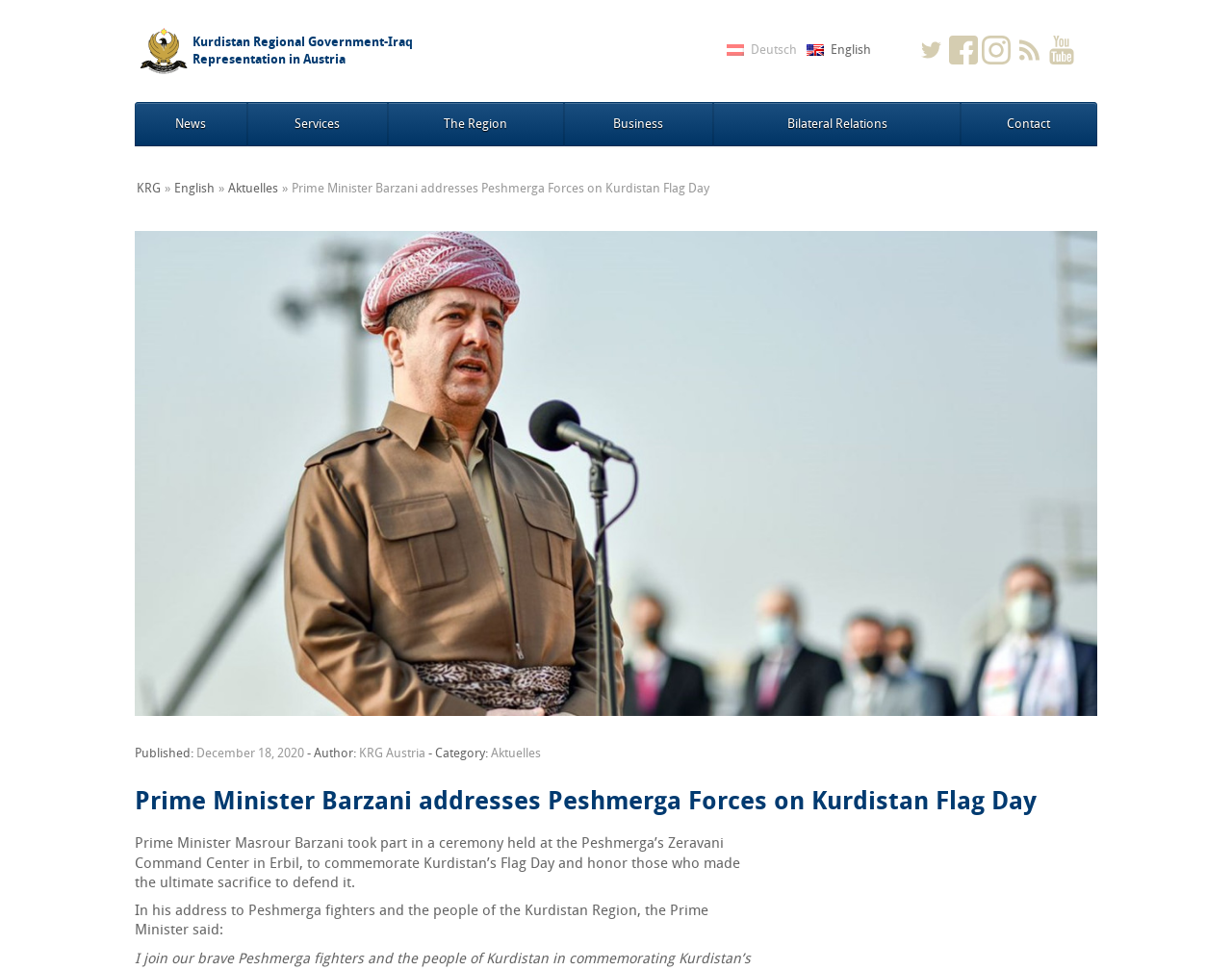Determine the bounding box coordinates of the target area to click to execute the following instruction: "Follow the Twitter account."

[0.744, 0.037, 0.767, 0.066]